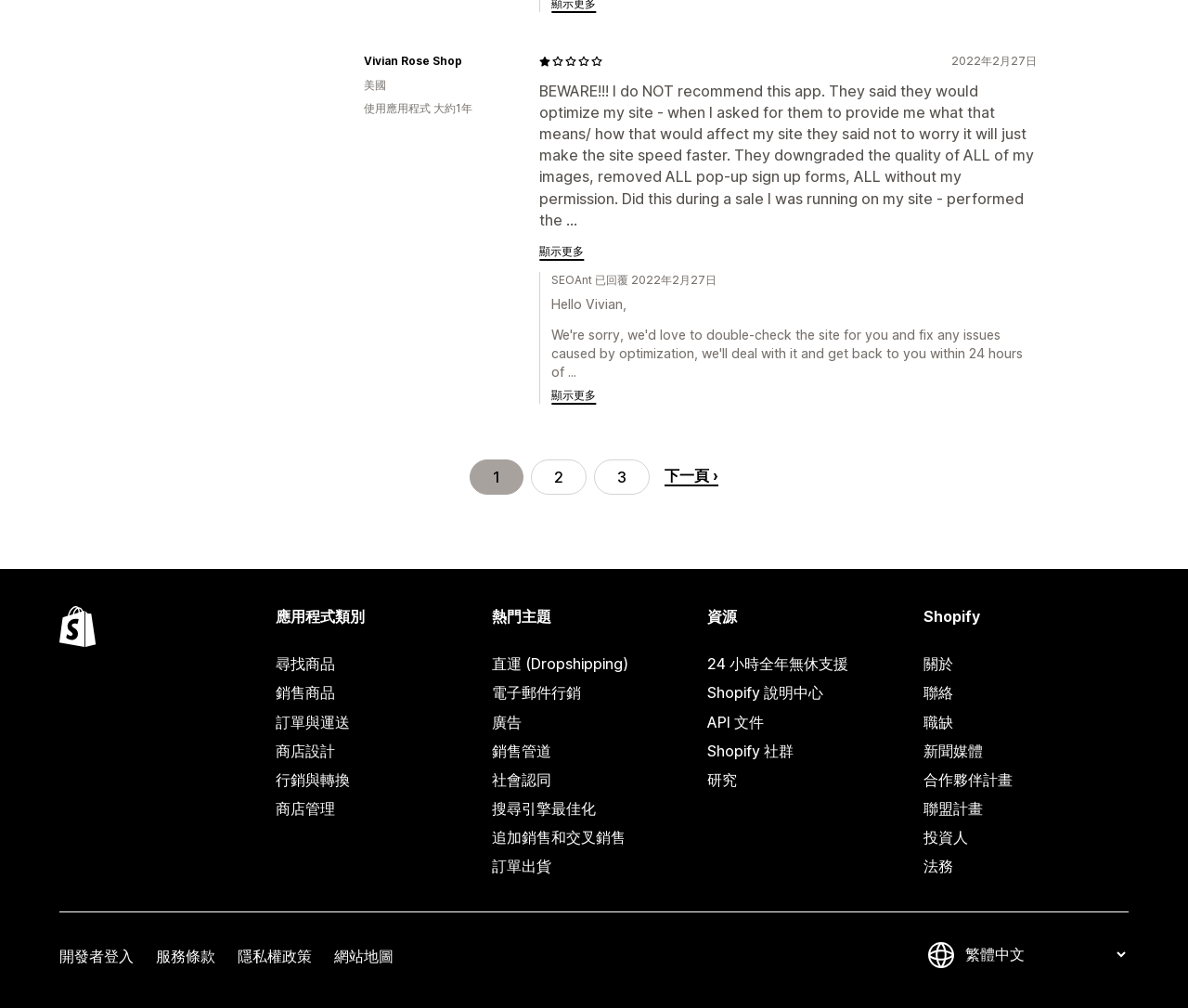Please specify the bounding box coordinates of the area that should be clicked to accomplish the following instruction: "Change the language". The coordinates should consist of four float numbers between 0 and 1, i.e., [left, top, right, bottom].

[0.809, 0.937, 0.95, 0.957]